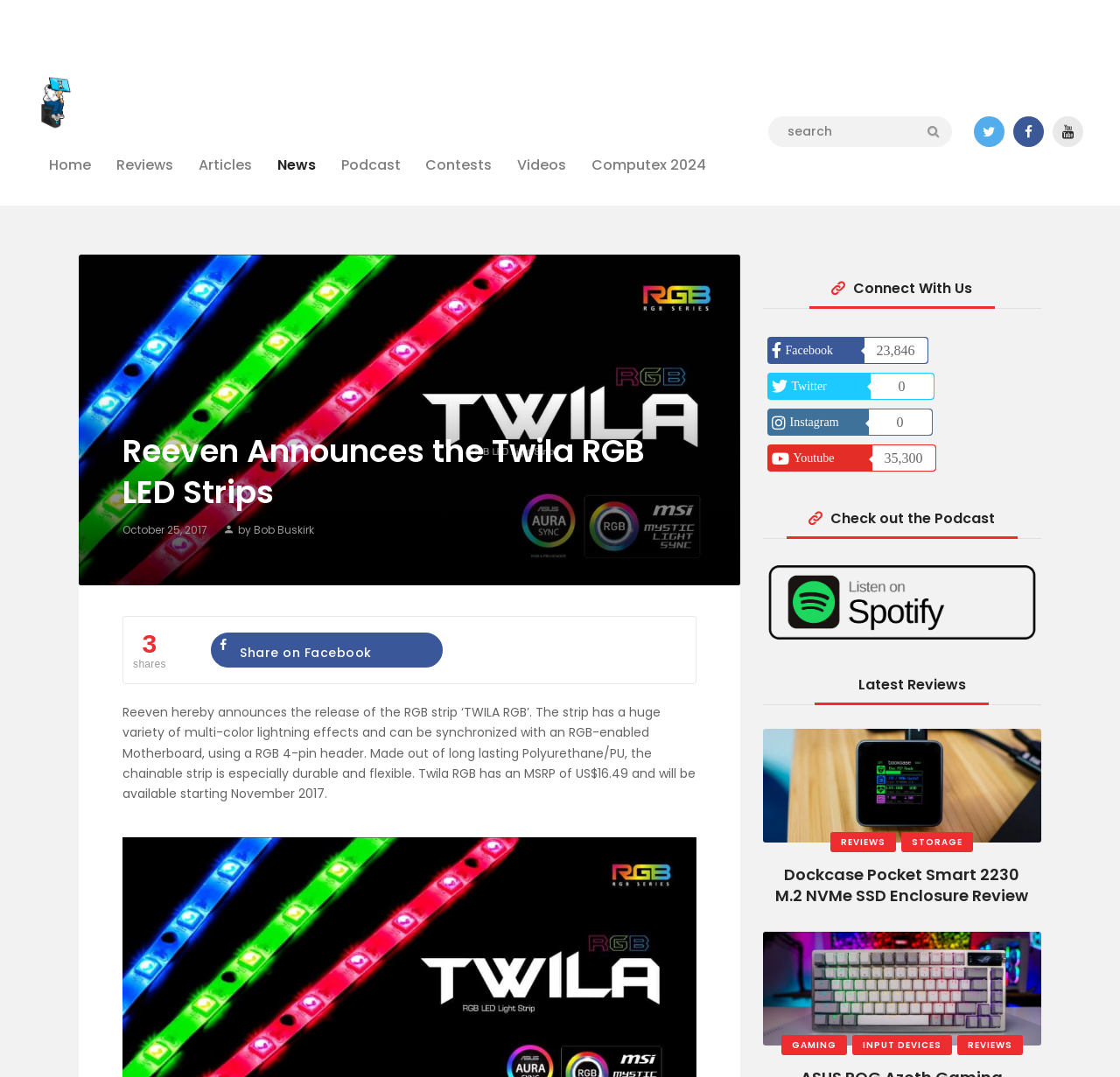What is the purpose of the Twila RGB?
Based on the screenshot, provide your answer in one word or phrase.

Synchronized with RGB-enabled Motherboard